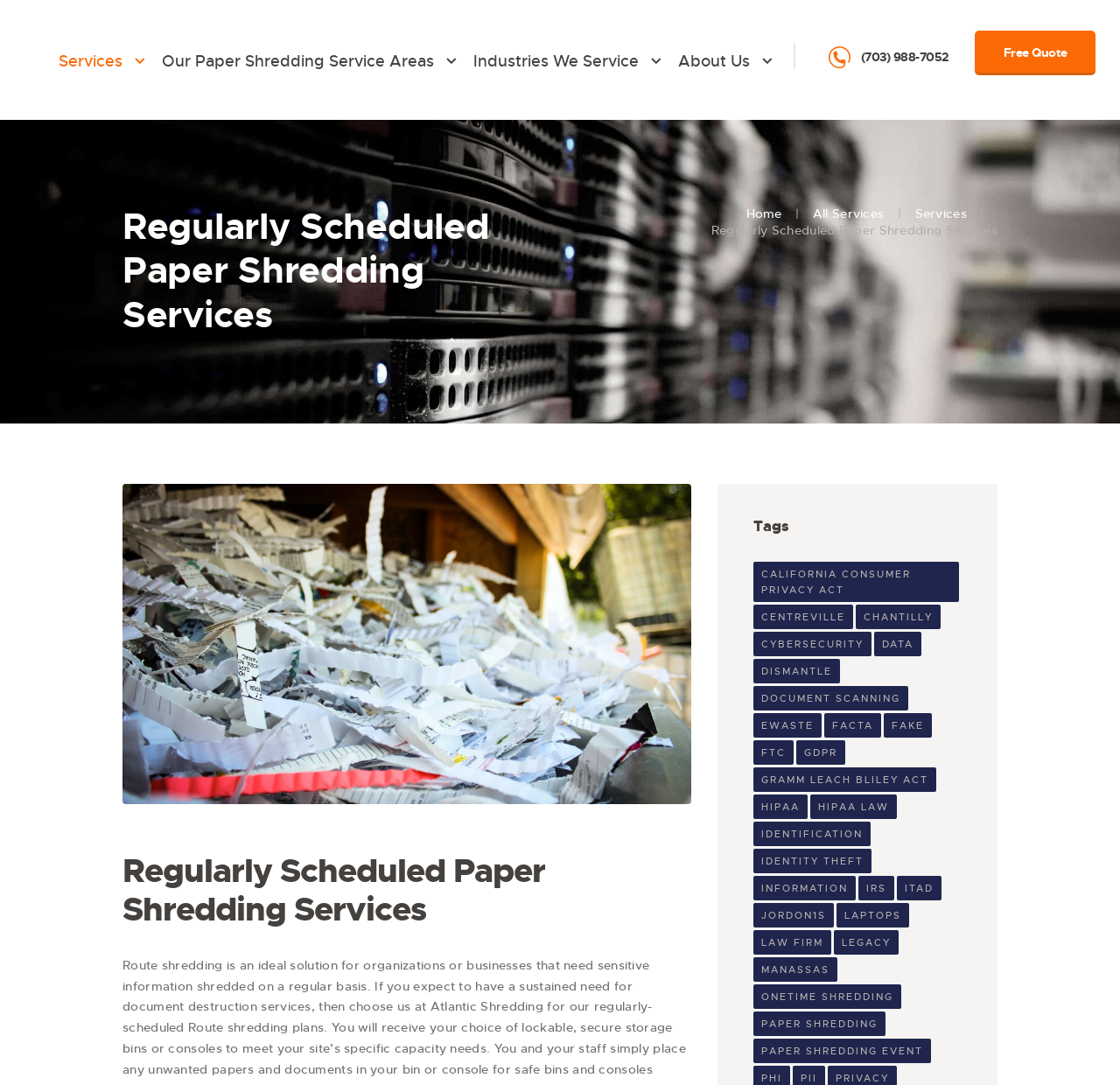From the details in the image, provide a thorough response to the question: What is the text of the image at the top of the webpage?

I found the image element at the top of the webpage, which has a bounding box coordinate of [0.109, 0.446, 0.617, 0.741]. The text associated with this image is 'Regularly Scheduled Paper Shredding Services'.